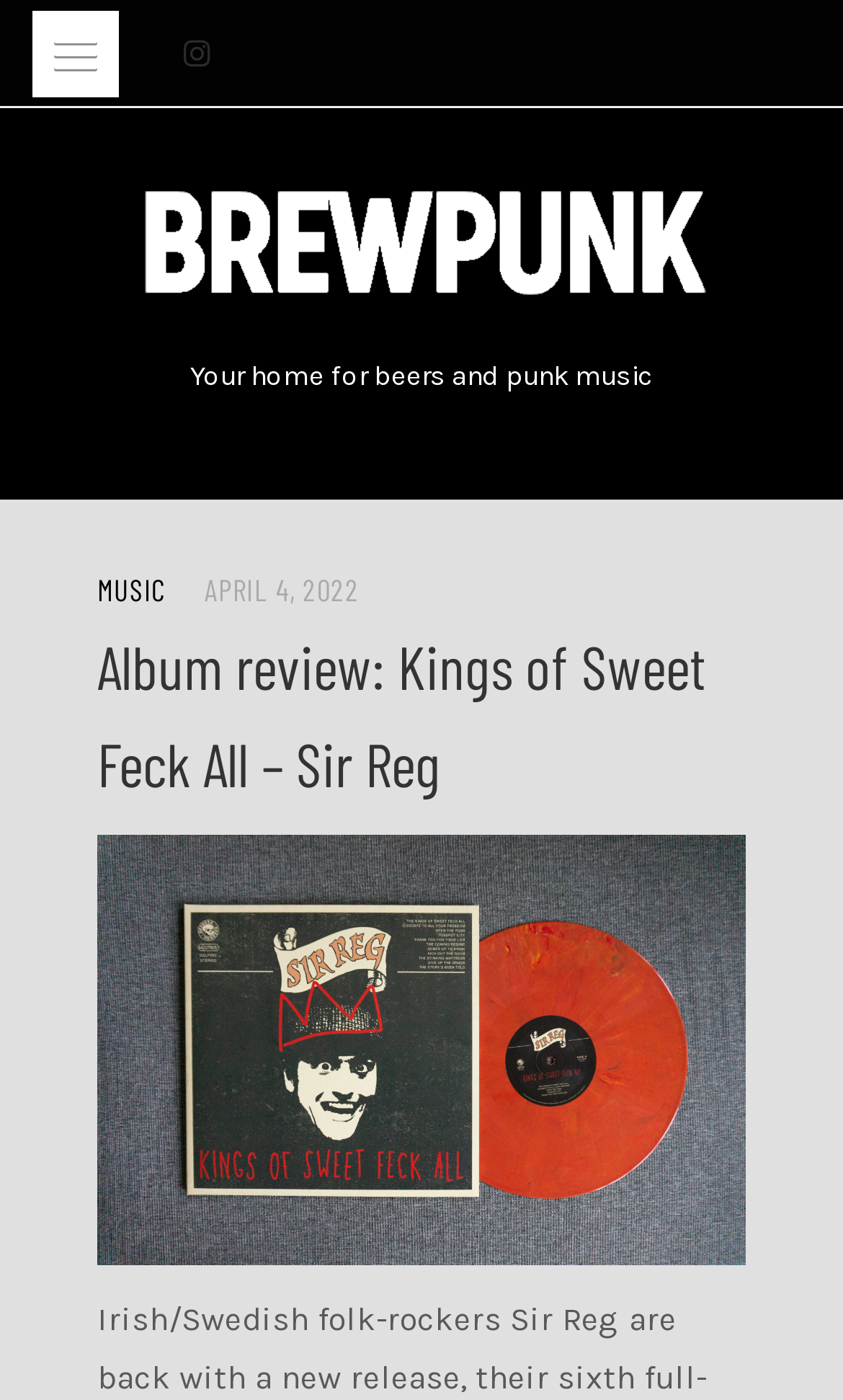Identify the bounding box of the HTML element described here: "OK". Provide the coordinates as four float numbers between 0 and 1: [left, top, right, bottom].

None